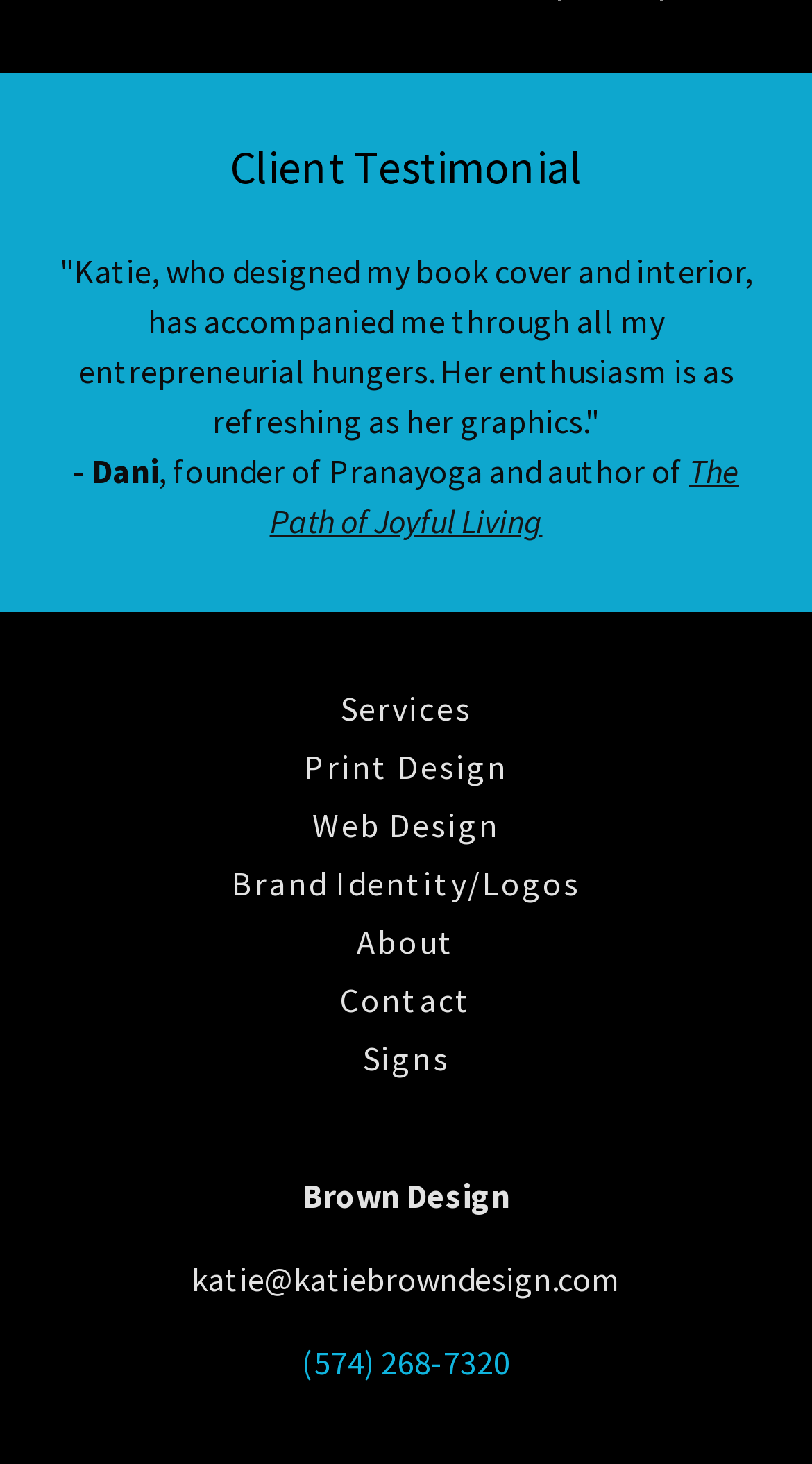Predict the bounding box coordinates of the area that should be clicked to accomplish the following instruction: "Visit The Path of Joyful Living". The bounding box coordinates should consist of four float numbers between 0 and 1, i.e., [left, top, right, bottom].

[0.332, 0.308, 0.91, 0.371]